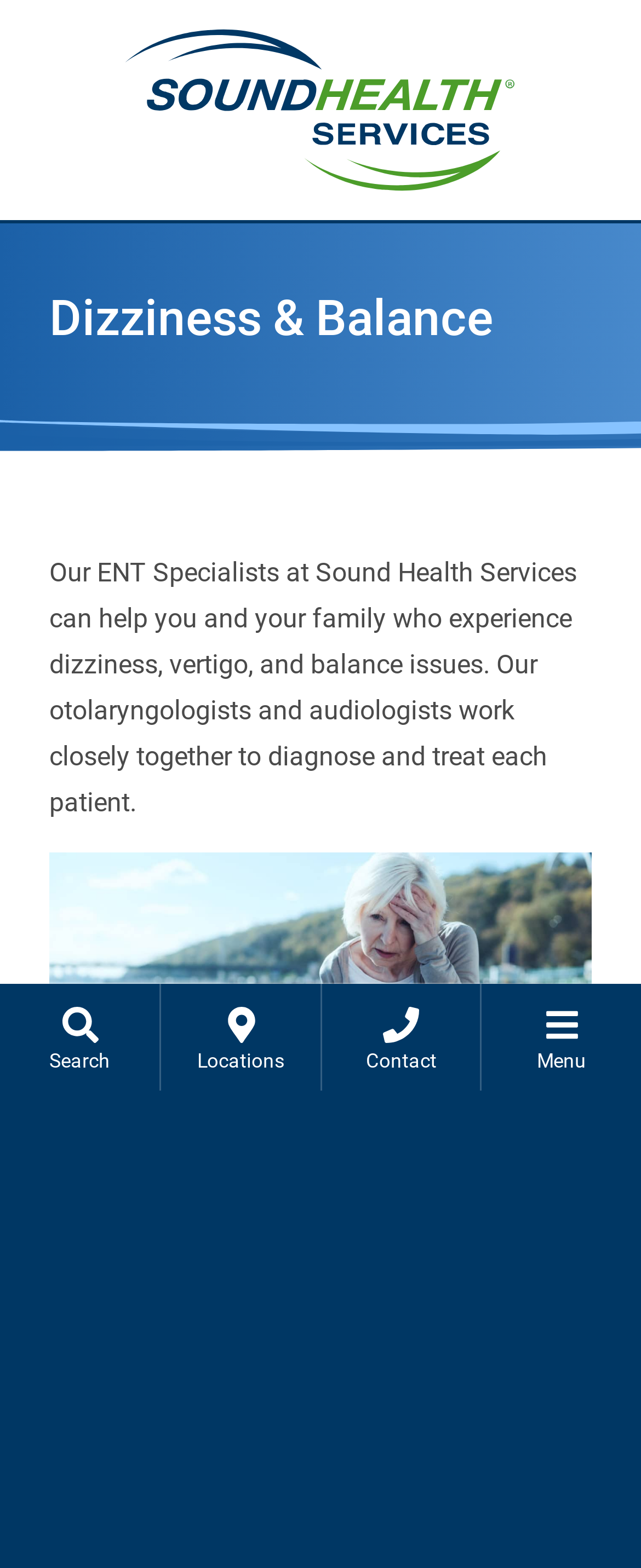Answer in one word or a short phrase: 
How many images are on the webpage?

2